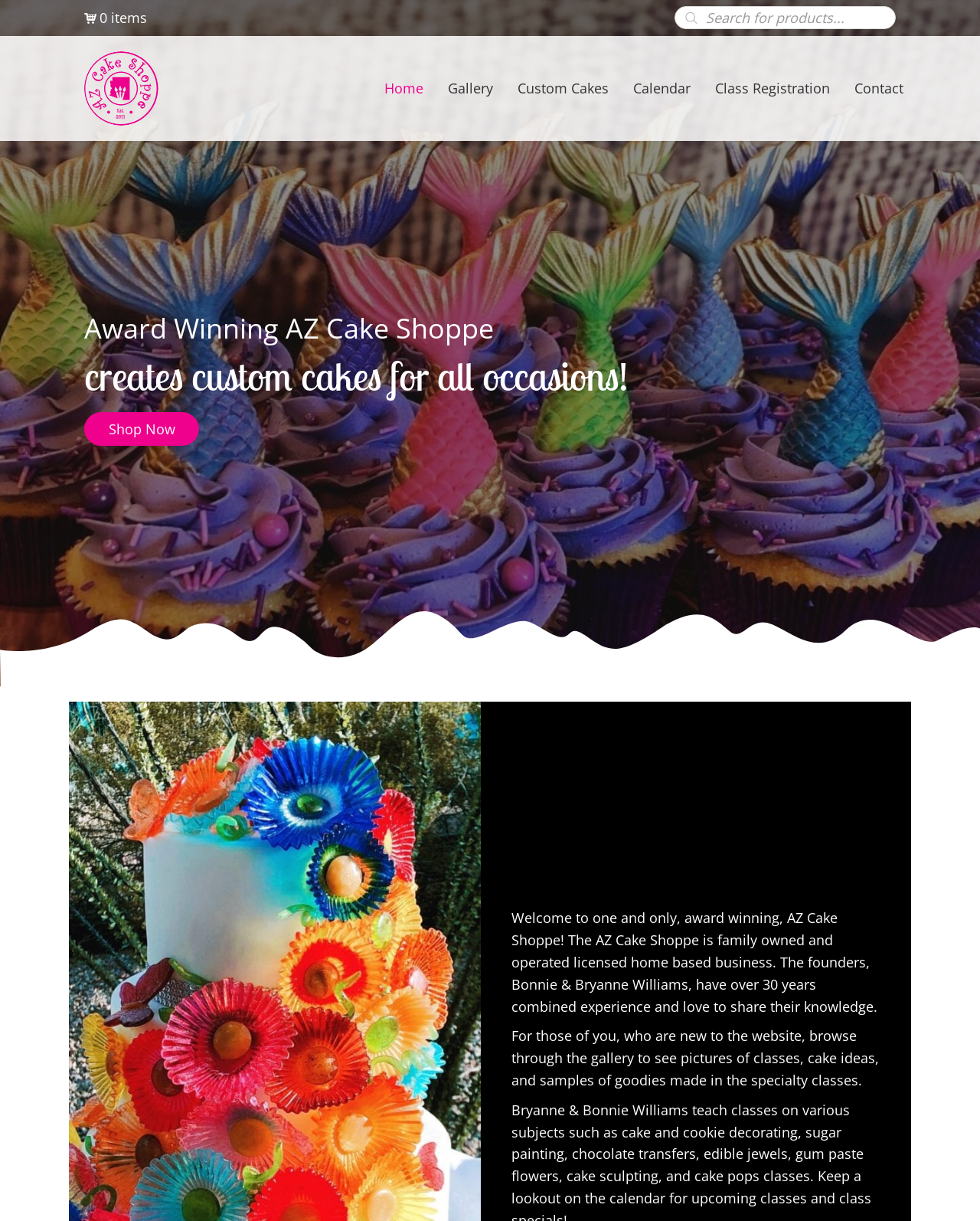Reply to the question with a single word or phrase:
What is the call to action on the page?

Shop Now